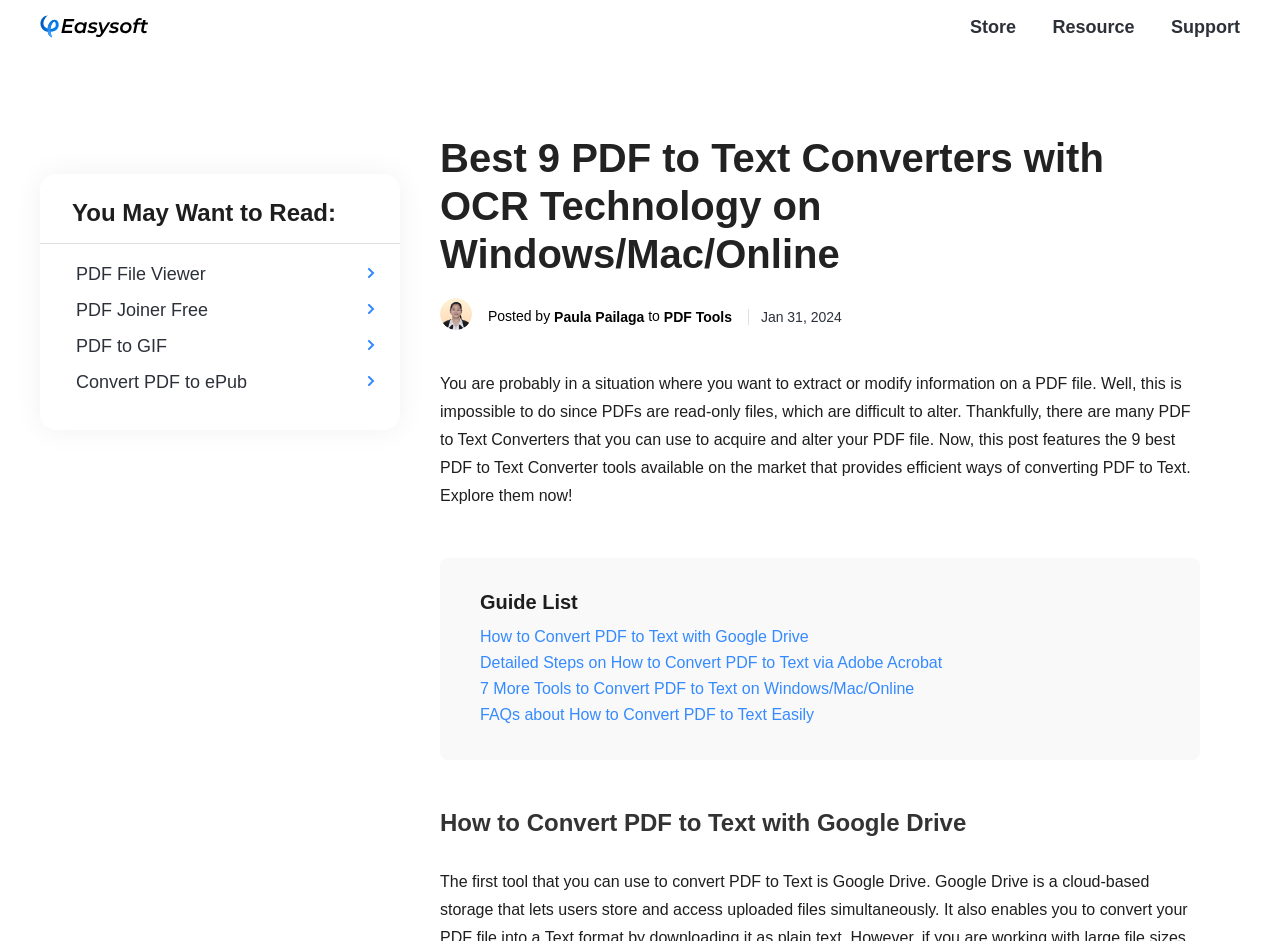Give a one-word or one-phrase response to the question:
Who is the author of this post?

Paula Pailaga